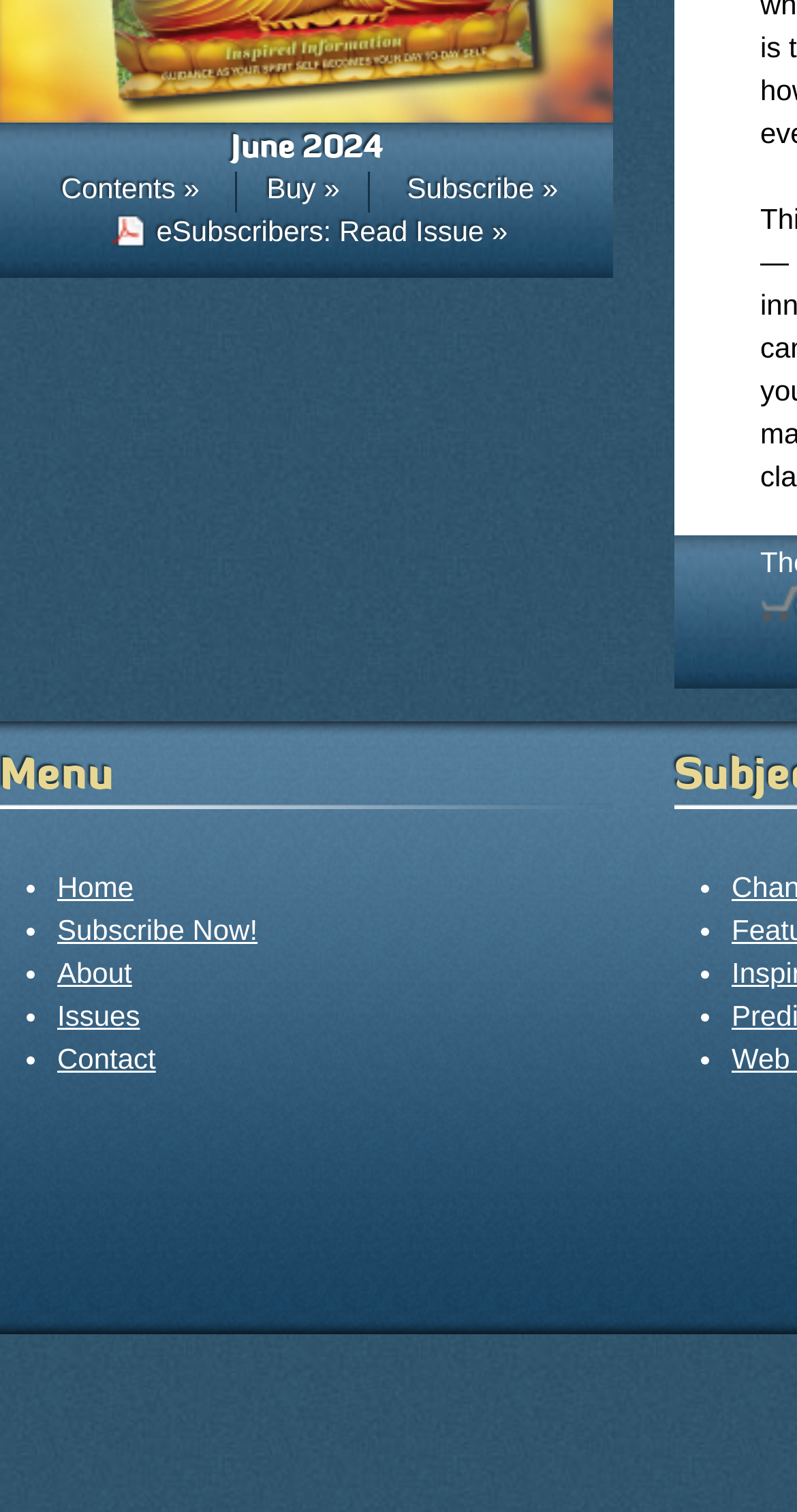Answer the question in one word or a short phrase:
How many sections are there in the menu?

2